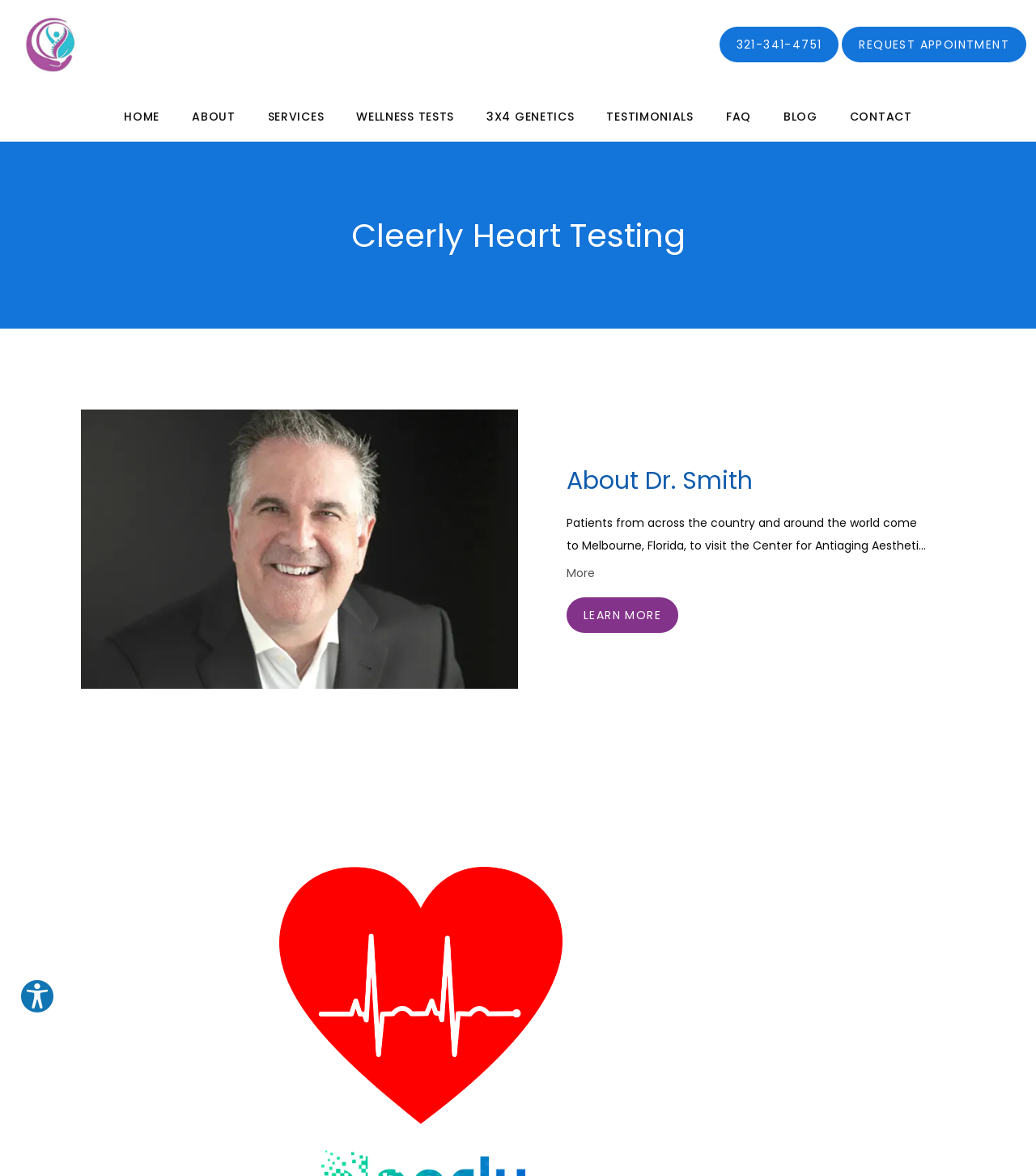Please find the bounding box coordinates of the clickable region needed to complete the following instruction: "Request an appointment". The bounding box coordinates must consist of four float numbers between 0 and 1, i.e., [left, top, right, bottom].

[0.811, 0.021, 0.992, 0.057]